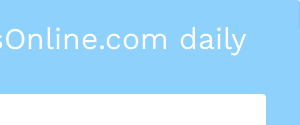Offer a detailed narrative of the scene shown in the image.

The image features a vibrant blue banner for glassOnline.com, promoting their daily newsletter. The design incorporates light blue tones that catch the eye, inviting users to engage with the content. Prominently displayed is the text "glassOnline.com daily newsletter," implying a focus on delivering timely updates and insights within the glass industry. This visual representation serves as an engaging header, signaling visitors to subscribe for full coverage of the latest news and developments pertaining to glass products and architectural innovations. The banner is strategically positioned to attract attention and encourage newsletter sign-ups.